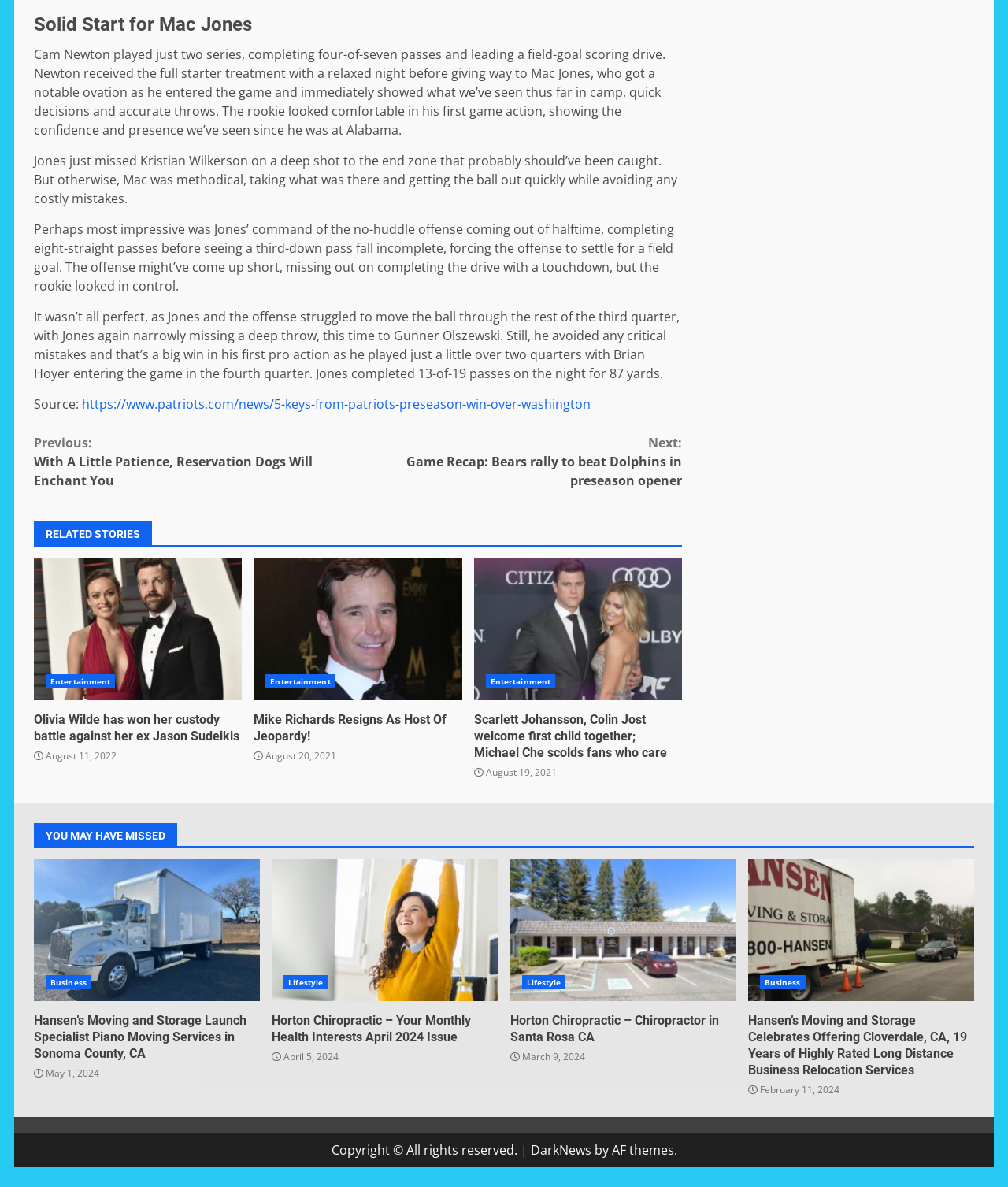Can you find the bounding box coordinates of the area I should click to execute the following instruction: "Continue reading the article"?

[0.034, 0.359, 0.677, 0.42]